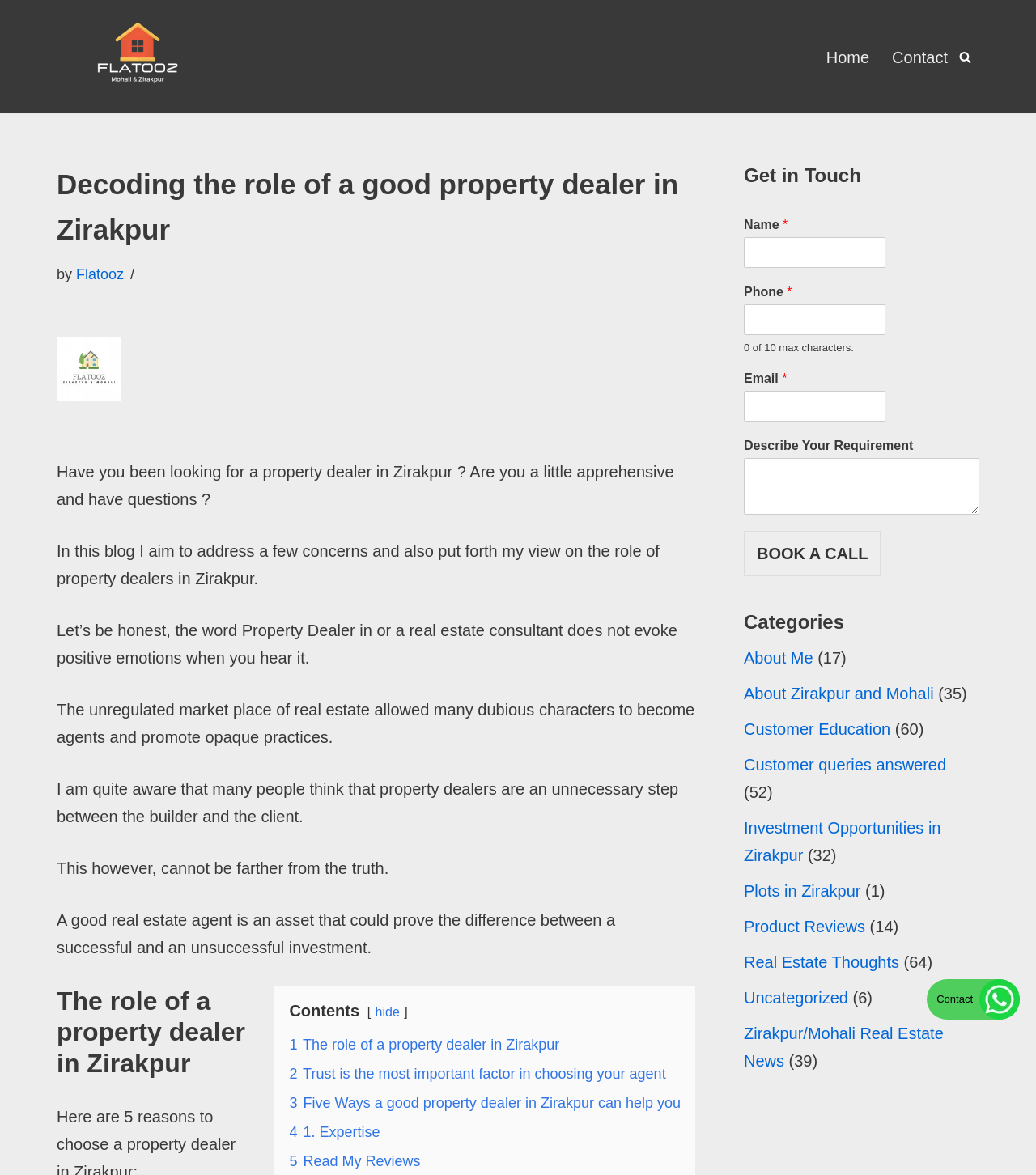Provide a short answer to the following question with just one word or phrase: What is the name of the logo in the top left corner?

Flatooz Logo